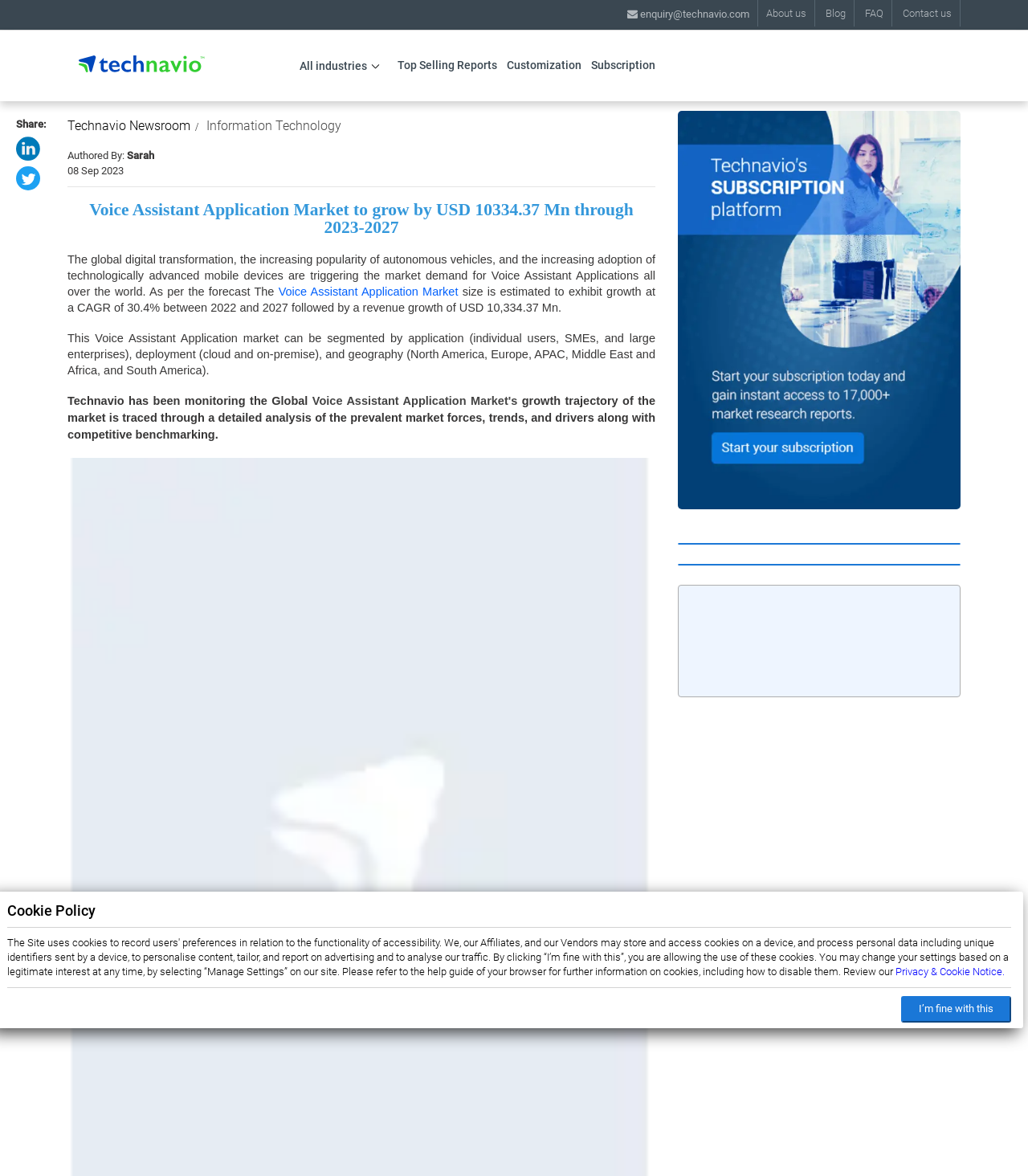Can you specify the bounding box coordinates for the region that should be clicked to fulfill this instruction: "Contact Technavio".

[0.87, 0.0, 0.934, 0.023]